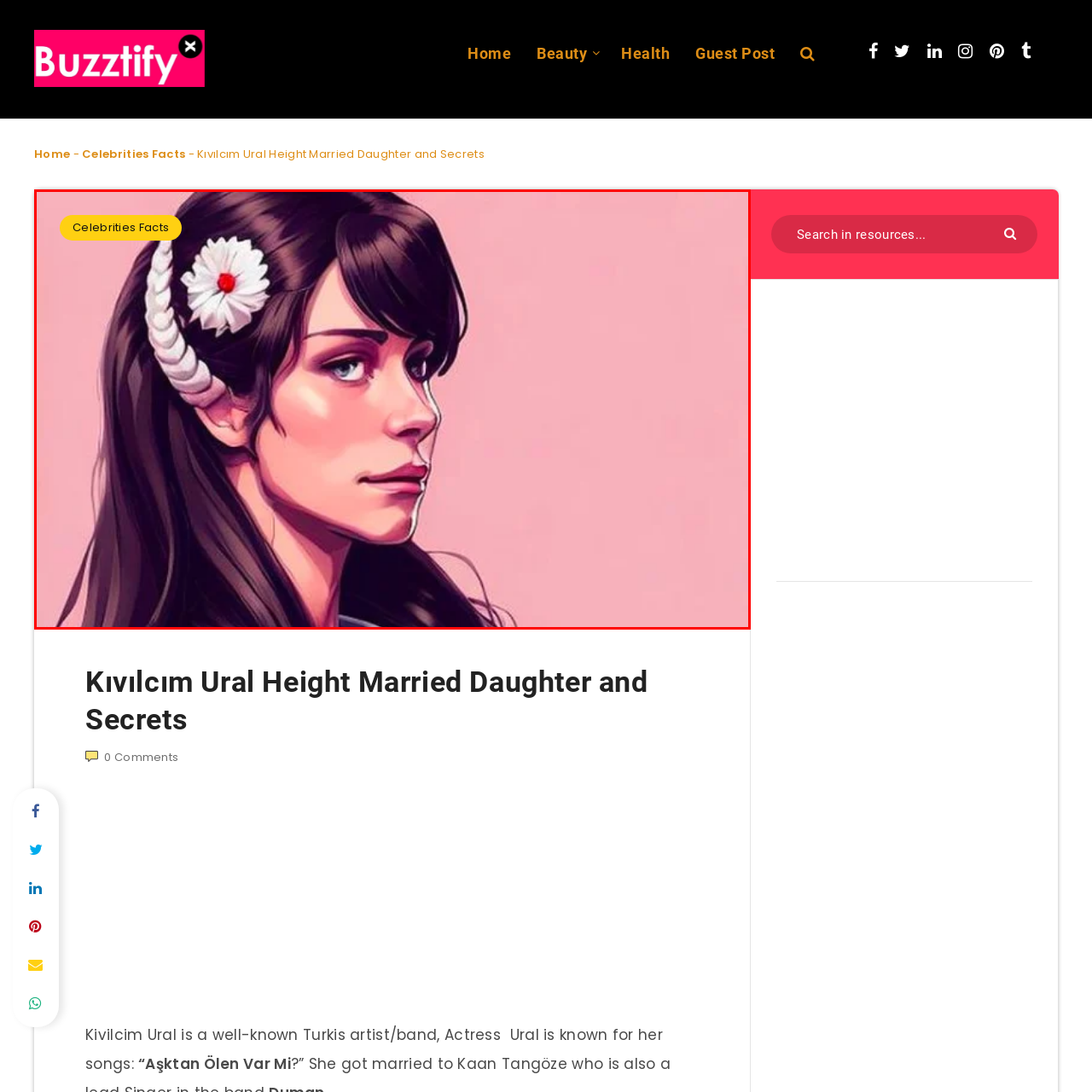What is the label on the yellow banner?
Look at the image contained within the red bounding box and provide a detailed answer based on the visual details you can infer from it.

The prominent yellow banner at the top of the image is labeled 'Celebrities Facts', indicating that this visual is part of a broader discussion about celebrity information.